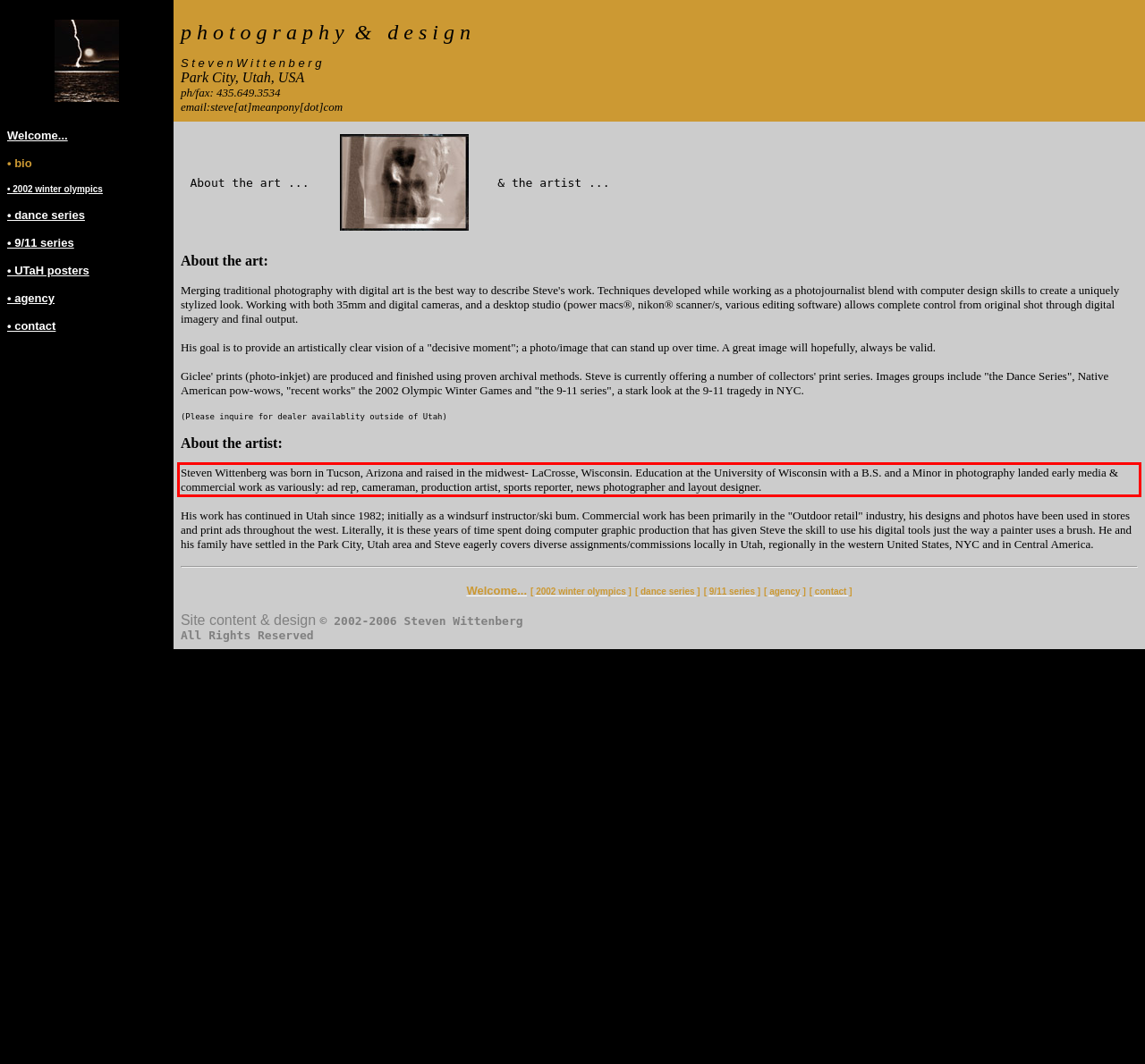Given a webpage screenshot, identify the text inside the red bounding box using OCR and extract it.

Steven Wittenberg was born in Tucson, Arizona and raised in the midwest- LaCrosse, Wisconsin. Education at the University of Wisconsin with a B.S. and a Minor in photography landed early media & commercial work as variously: ad rep, cameraman, production artist, sports reporter, news photographer and layout designer.